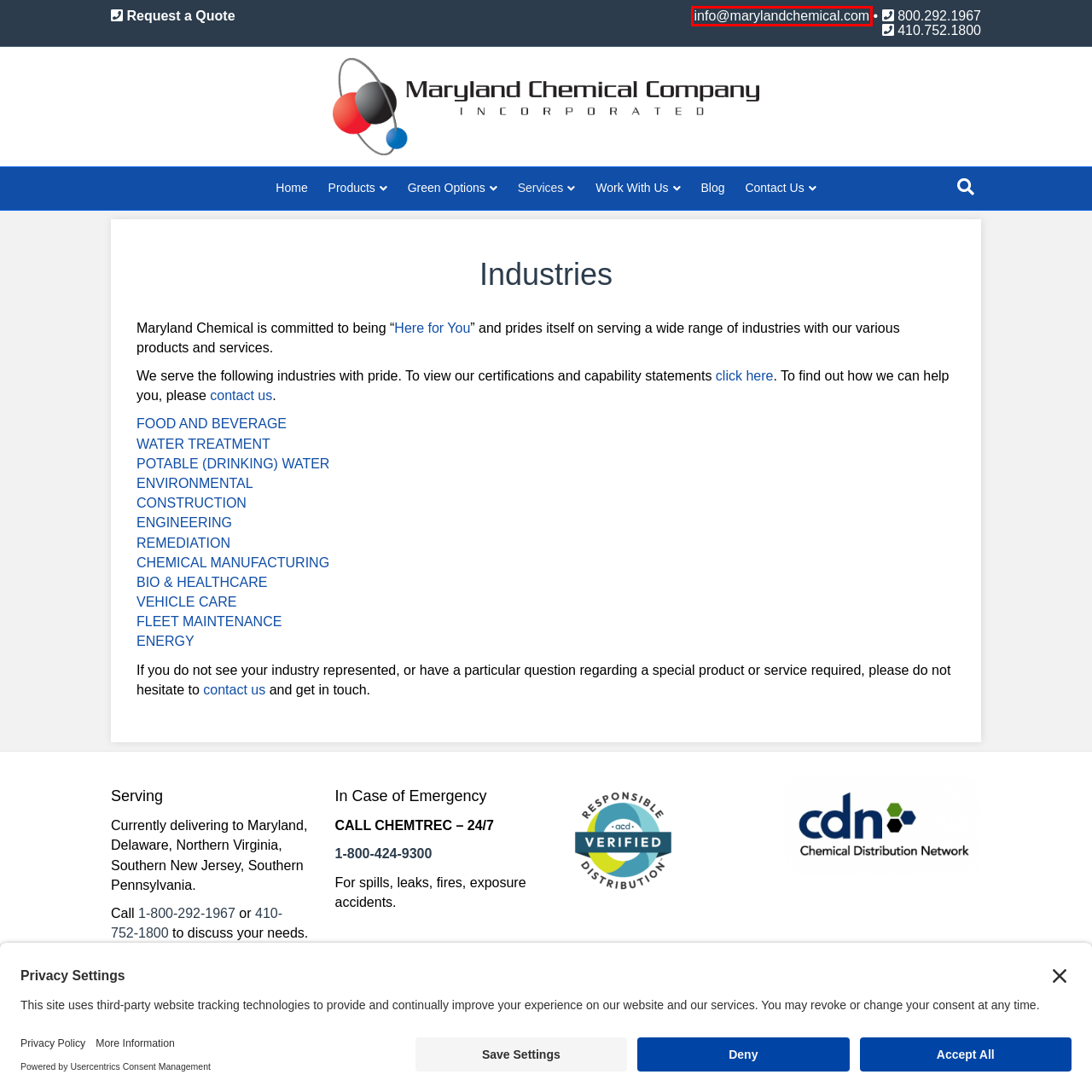Consider the screenshot of a webpage with a red bounding box and select the webpage description that best describes the new page that appears after clicking the element inside the red box. Here are the candidates:
A. Here for you - Maryland Chemical
B. Chemical Distribution Network – Network of Chemical Partnerships and Resources
C. Bio and Health Care - Maryland Chemical
D. Contact Us - Maryland Chemical
E. Cookie Policy - Maryland Chemical
F. About Responsible Distribution - Alliance for Chemical Distribution
G. Construction and Engineering - Maryland Chemical
H. Certifications - Maryland Chemical

D